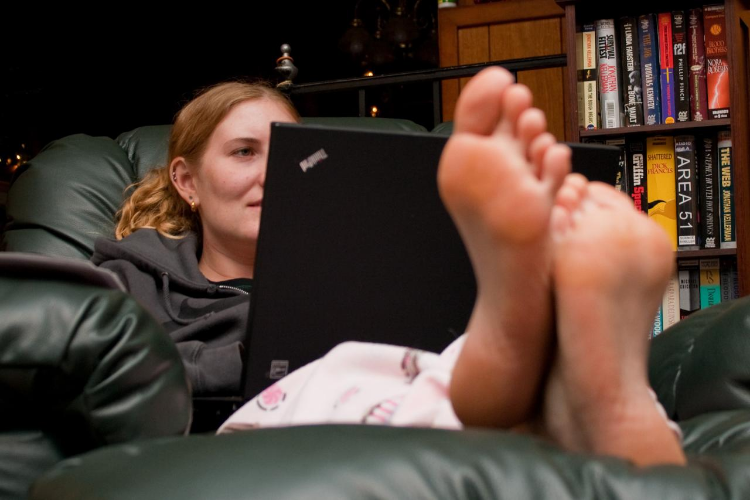Paint a vivid picture of the image with your description.

In a cozy indoor setting, a young woman sits comfortably in a plush green armchair, engaged with her laptop. She has a relaxed demeanor, with her long hair pulled back, and is wearing a grey hoodie, suggesting a casual, laid-back atmosphere. Her bare feet, propped up on the arm of the chair, playfully reveal a sense of comfort in her surroundings. The background hints at a well-loved space, adorned with shelves filled with books, enhancing the warm, inviting scene. This image captures a moment of unhurried productivity, embodying the essence of blending relaxation with work, much like the "real life Pomodoro" approach she might be embodying.